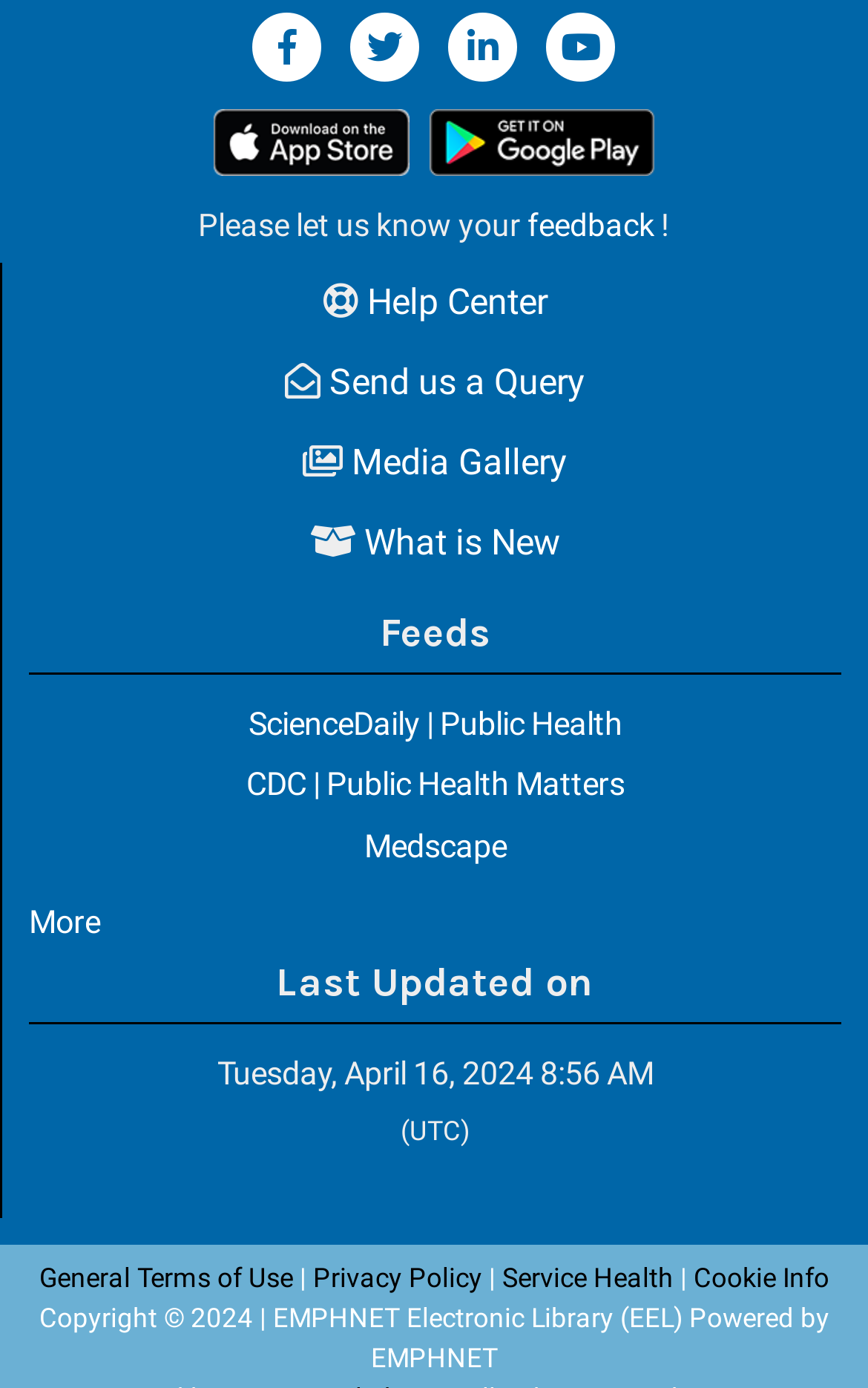Using the format (top-left x, top-left y, bottom-right x, bottom-right y), provide the bounding box coordinates for the described UI element. All values should be floating point numbers between 0 and 1: Send us a Query

[0.328, 0.26, 0.674, 0.291]